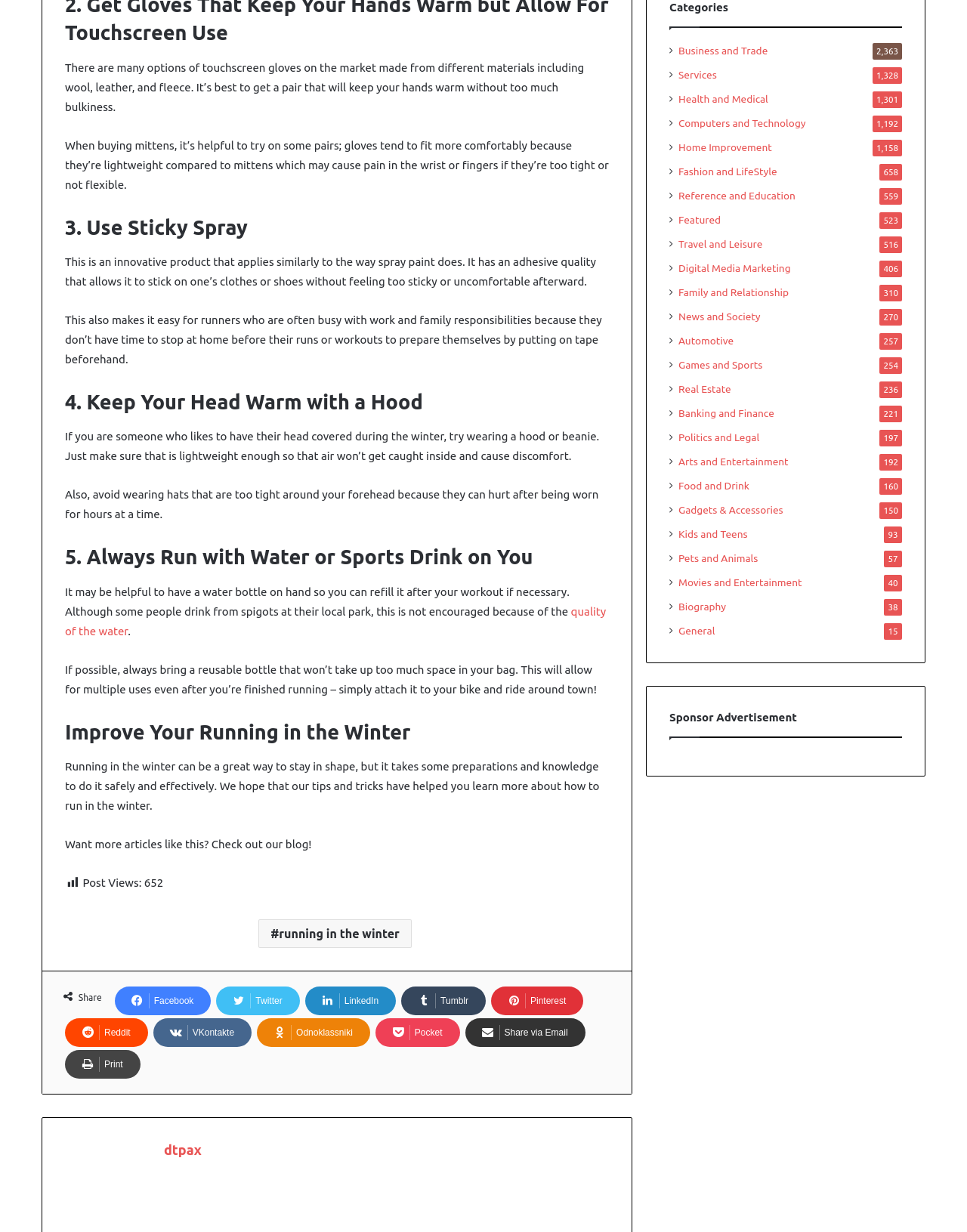Extract the bounding box coordinates for the HTML element that matches this description: "Real Estate". The coordinates should be four float numbers between 0 and 1, i.e., [left, top, right, bottom].

[0.702, 0.31, 0.756, 0.323]